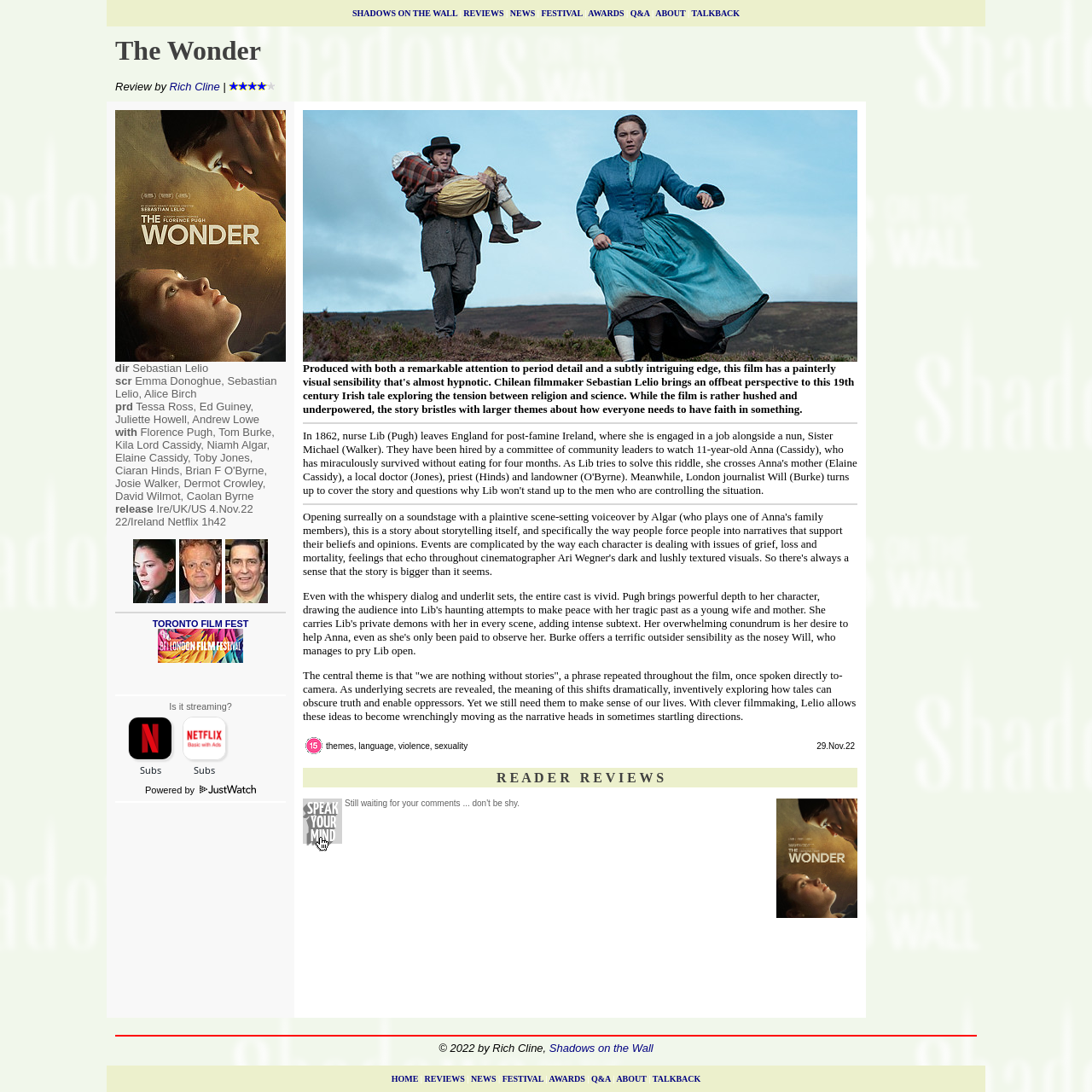Identify the bounding box coordinates for the UI element that matches this description: "Powered by".

[0.133, 0.719, 0.234, 0.728]